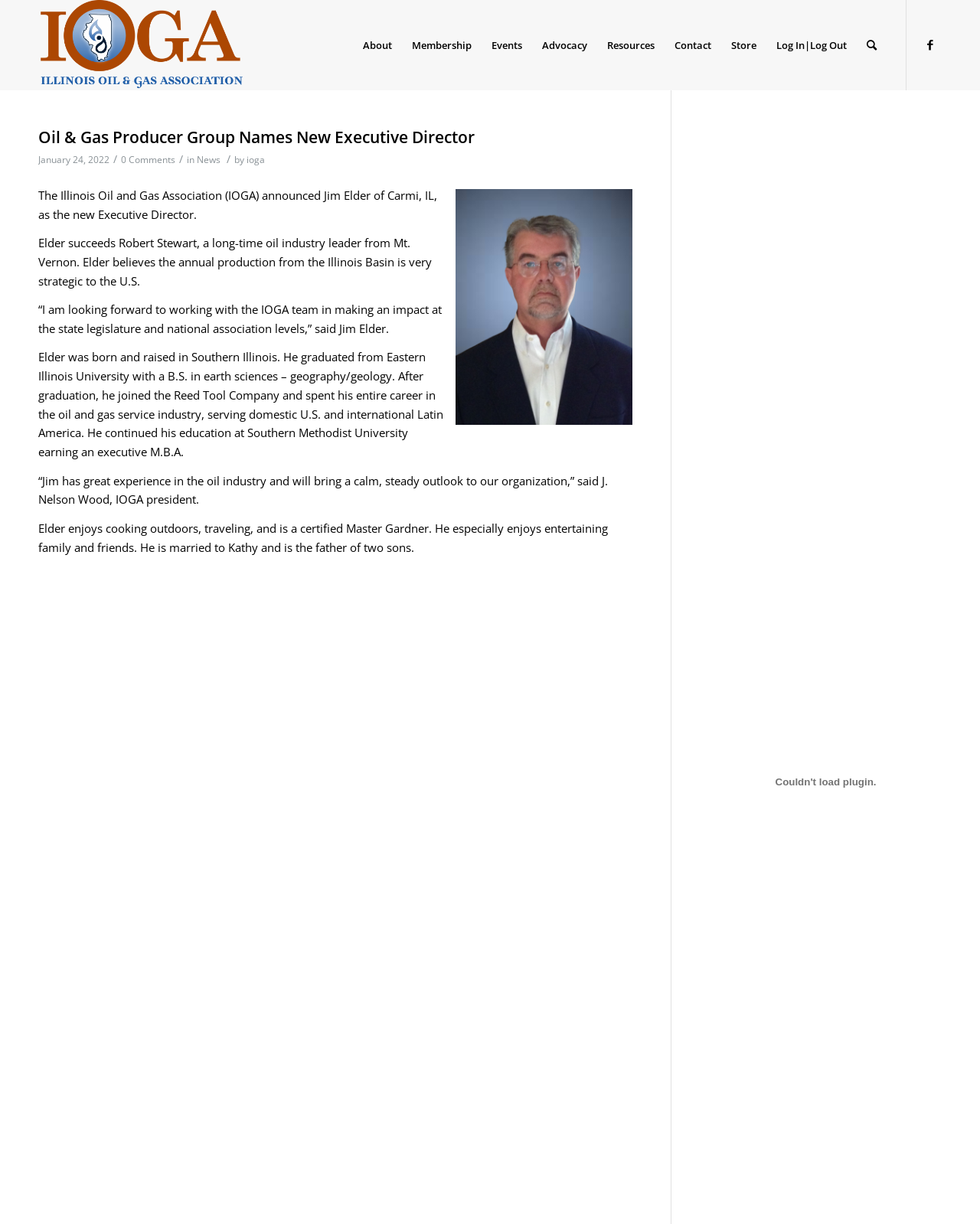What is the name of the president of IOGA?
Ensure your answer is thorough and detailed.

The answer can be found in the article section of the webpage, where it is mentioned that '“Jim has great experience in the oil industry and will bring a calm, steady outlook to our organization,” said J. Nelson Wood, IOGA president.'